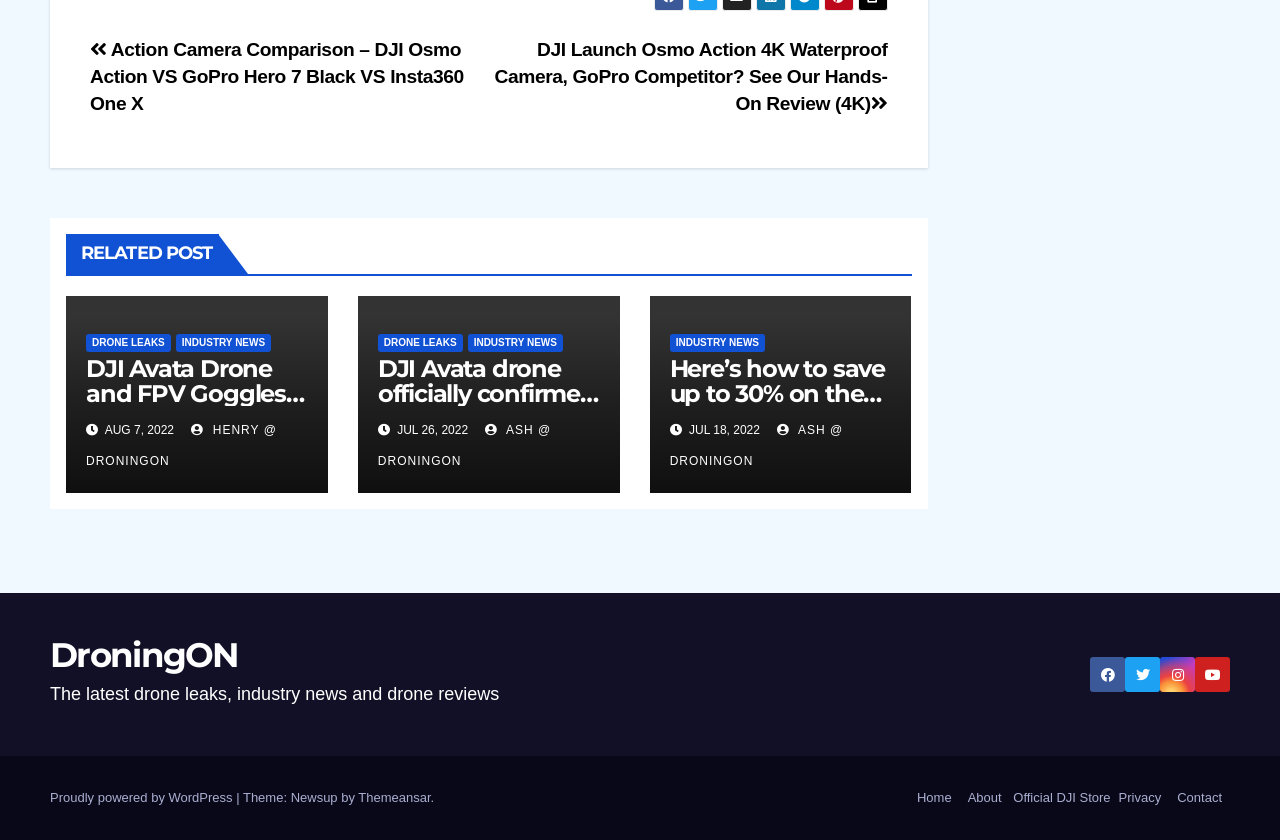What is the name of the website?
From the image, respond using a single word or phrase.

DroningON